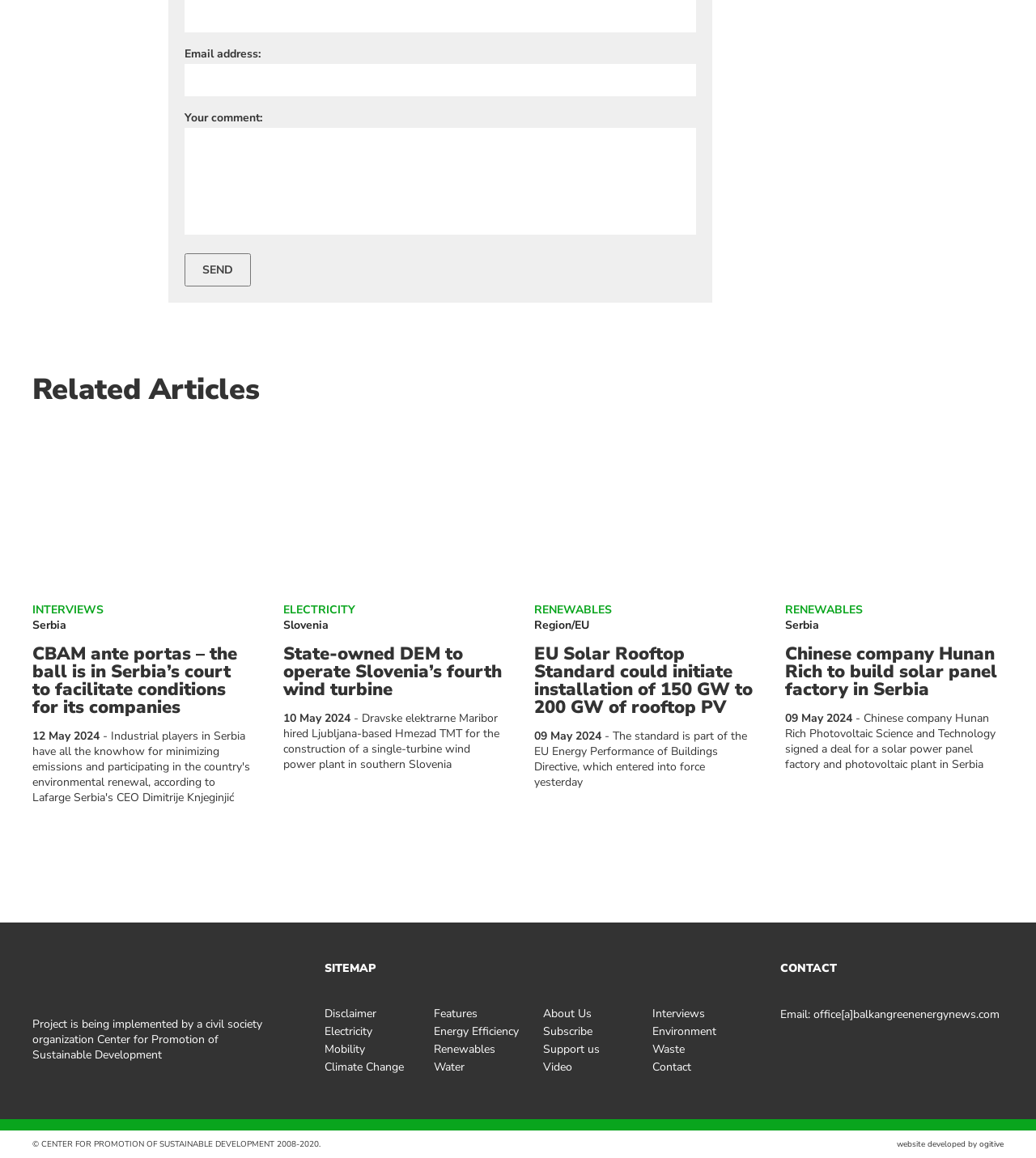Identify the bounding box coordinates for the element you need to click to achieve the following task: "Click SEND button". The coordinates must be four float values ranging from 0 to 1, formatted as [left, top, right, bottom].

[0.178, 0.218, 0.242, 0.247]